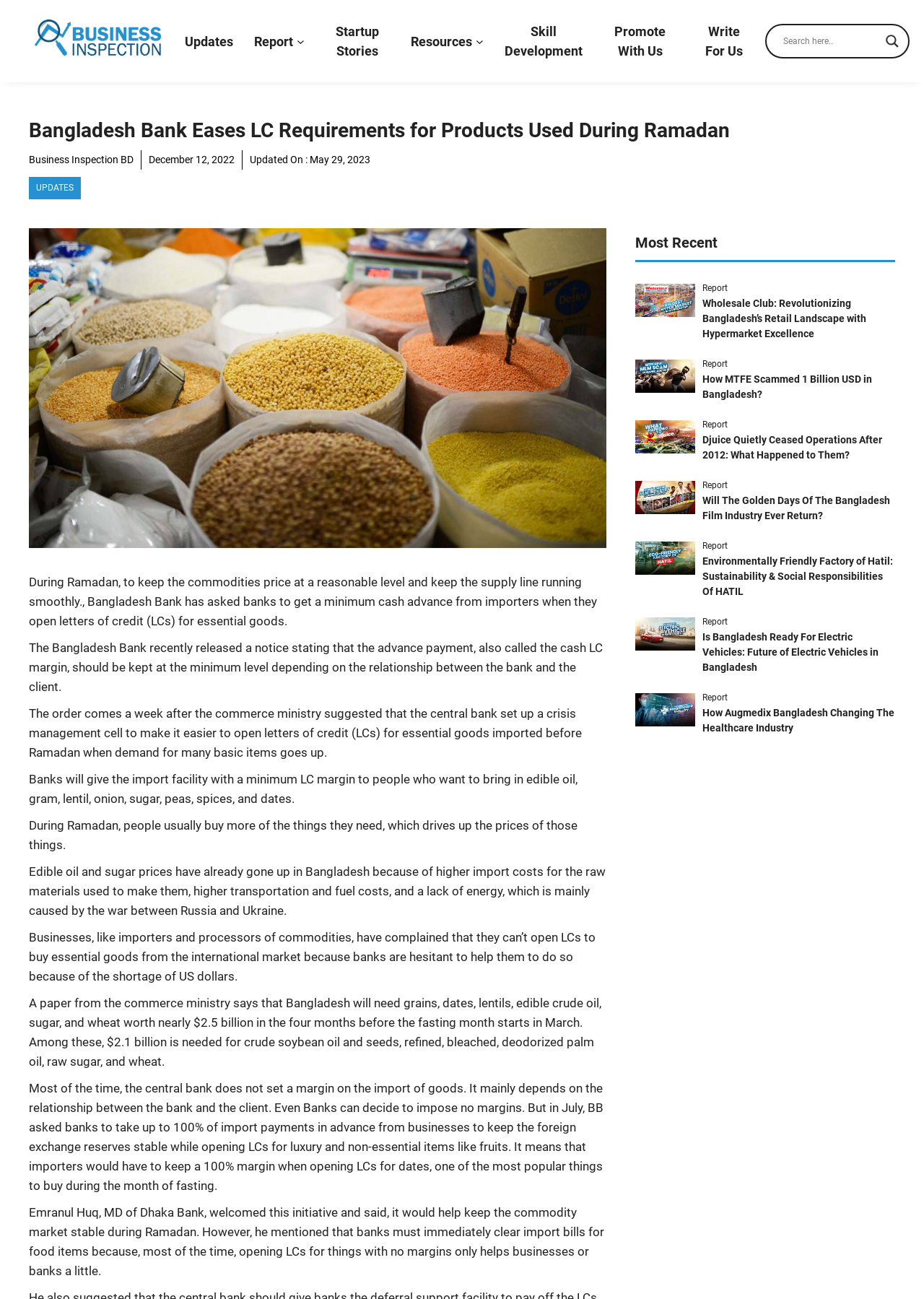Please provide a comprehensive response to the question below by analyzing the image: 
What type of goods are affected by the new policy?

The new policy affects essential goods such as edible oil, gram, lentil, onion, sugar, peas, spices, and dates, which are commonly consumed during Ramadan, as mentioned in the article.